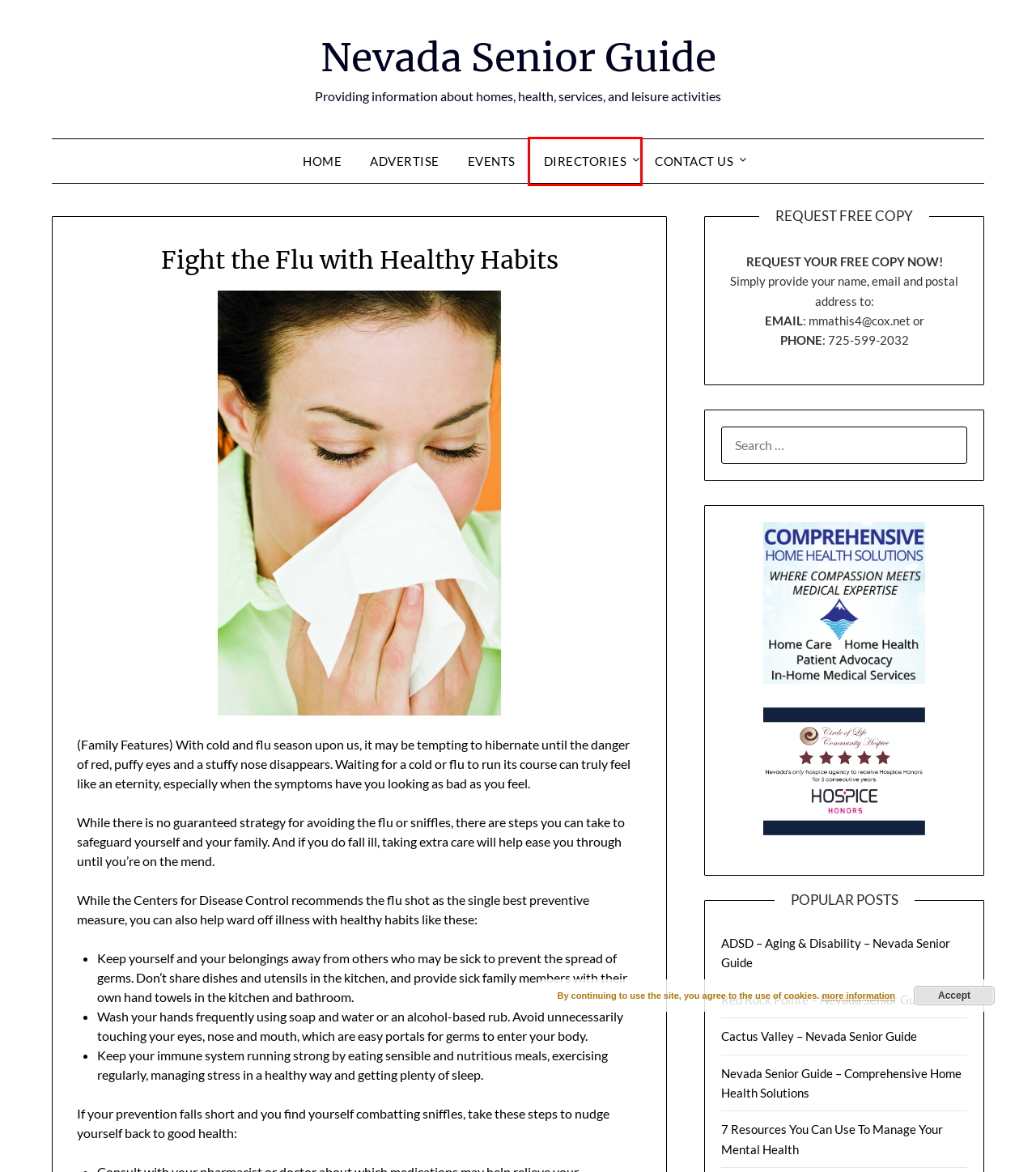View the screenshot of the webpage containing a red bounding box around a UI element. Select the most fitting webpage description for the new page shown after the element in the red bounding box is clicked. Here are the candidates:
A. ADSD – Aging & Disability – Nevada Senior Guide – Nevada Senior Guide
B. Nevada Senior Guide – Providing information about homes, health, services, and leisure activities
C. Contact Us – Nevada Senior Guide
D. Directories – Nevada Senior Guide
E. Advertise – Nevada Senior Guide
F. 7 Resources You Can Use To Manage Your Mental Health – Nevada Senior Guide
G. Events – Nevada Senior Guide
H. Nevada Senior Guide – Comprehensive Home Health Solutions – Nevada Senior Guide

D